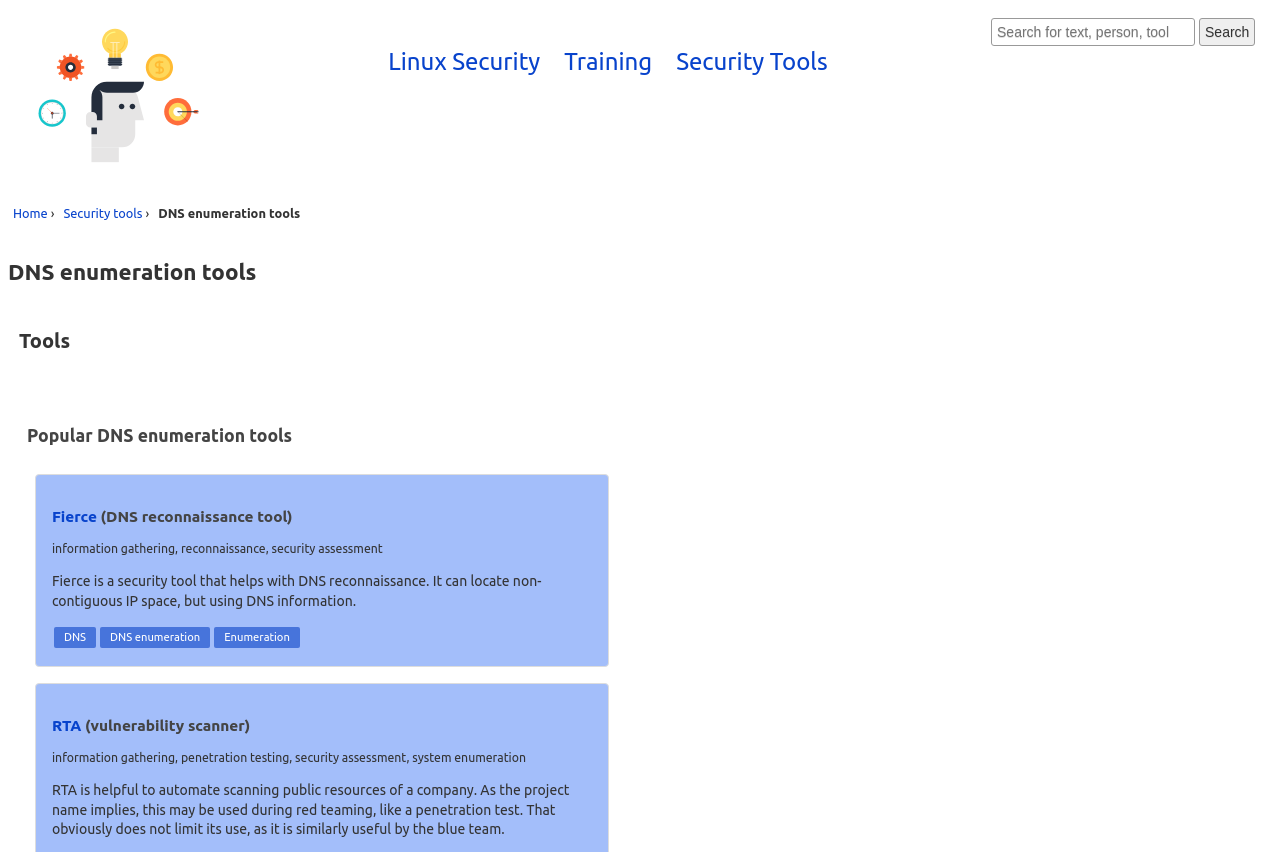Bounding box coordinates are specified in the format (top-left x, top-left y, bottom-right x, bottom-right y). All values are floating point numbers bounded between 0 and 1. Please provide the bounding box coordinate of the region this sentence describes: RTA

[0.041, 0.841, 0.064, 0.861]